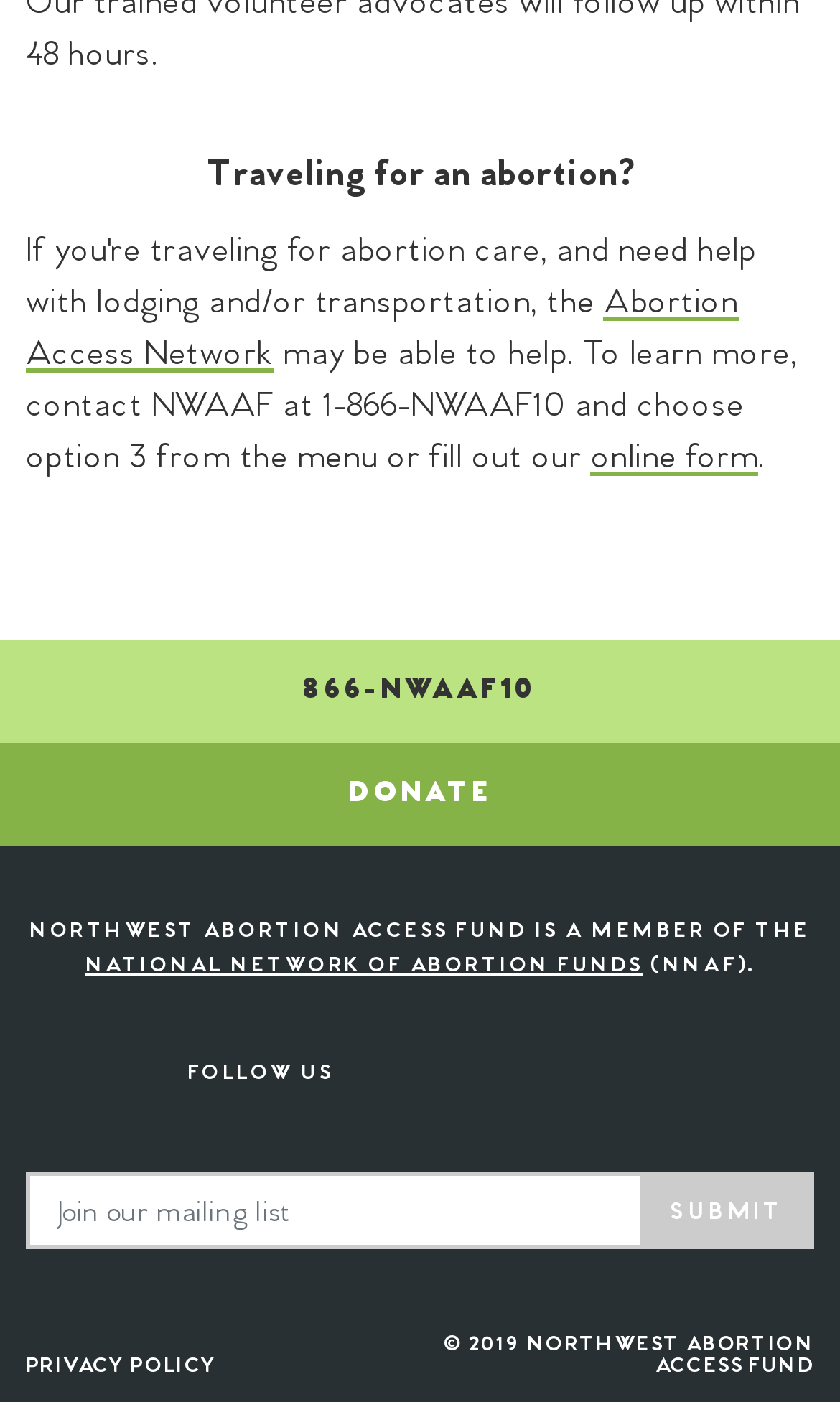How can I join the mailing list?
Look at the image and respond with a one-word or short-phrase answer.

Fill out the form